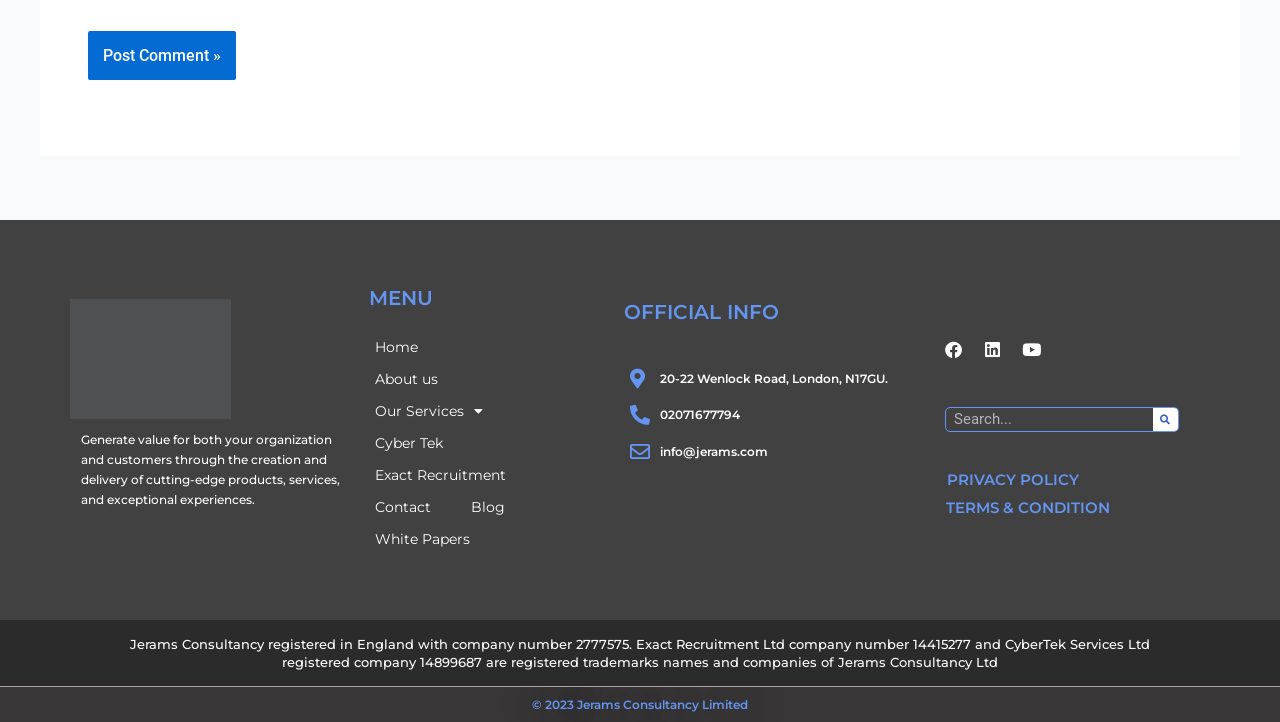Find the bounding box coordinates for the element described here: "About us".

[0.277, 0.502, 0.358, 0.547]